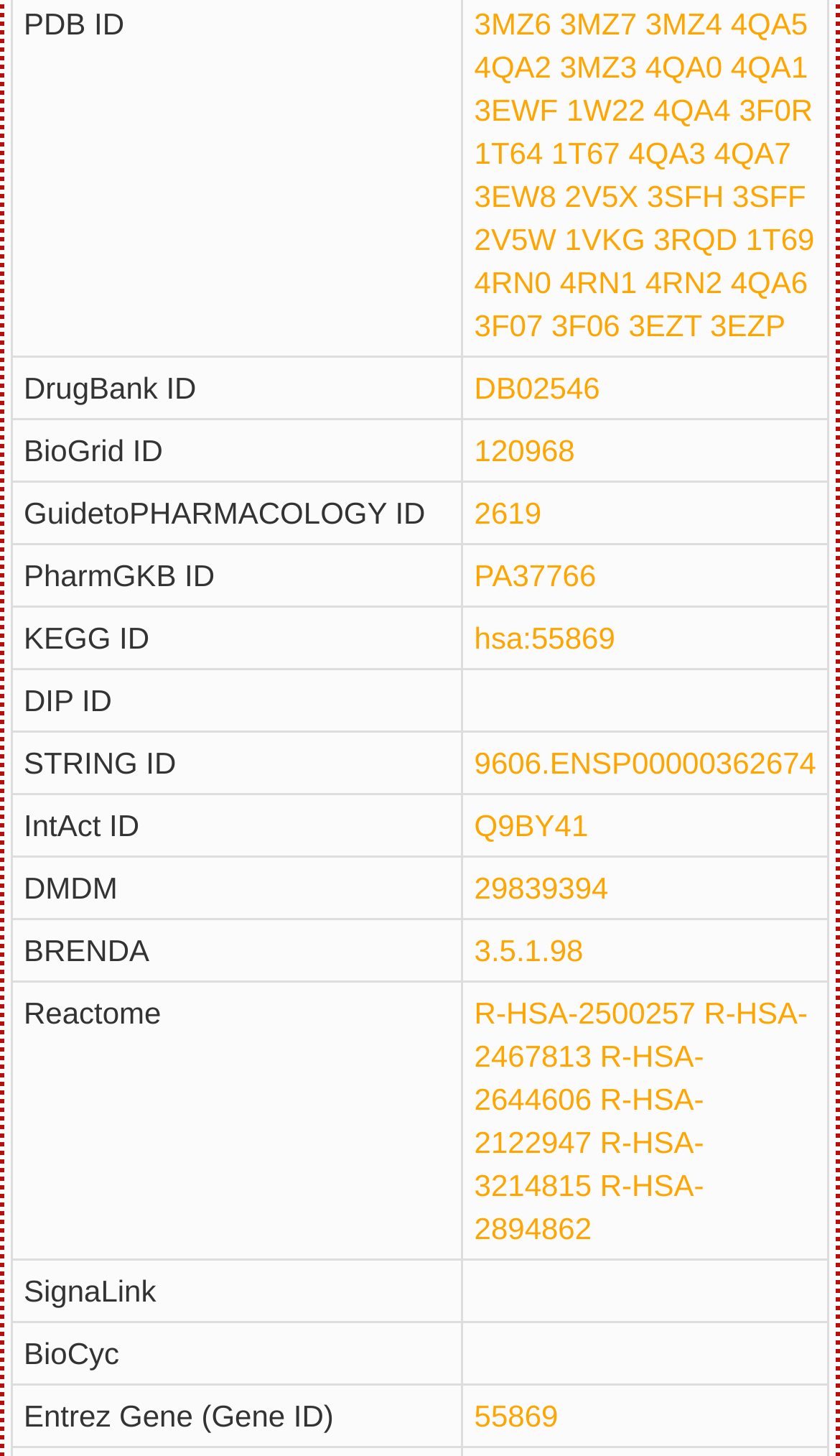Please identify the bounding box coordinates of the element's region that should be clicked to execute the following instruction: "Click the link '2619'". The bounding box coordinates must be four float numbers between 0 and 1, i.e., [left, top, right, bottom].

[0.565, 0.34, 0.644, 0.364]